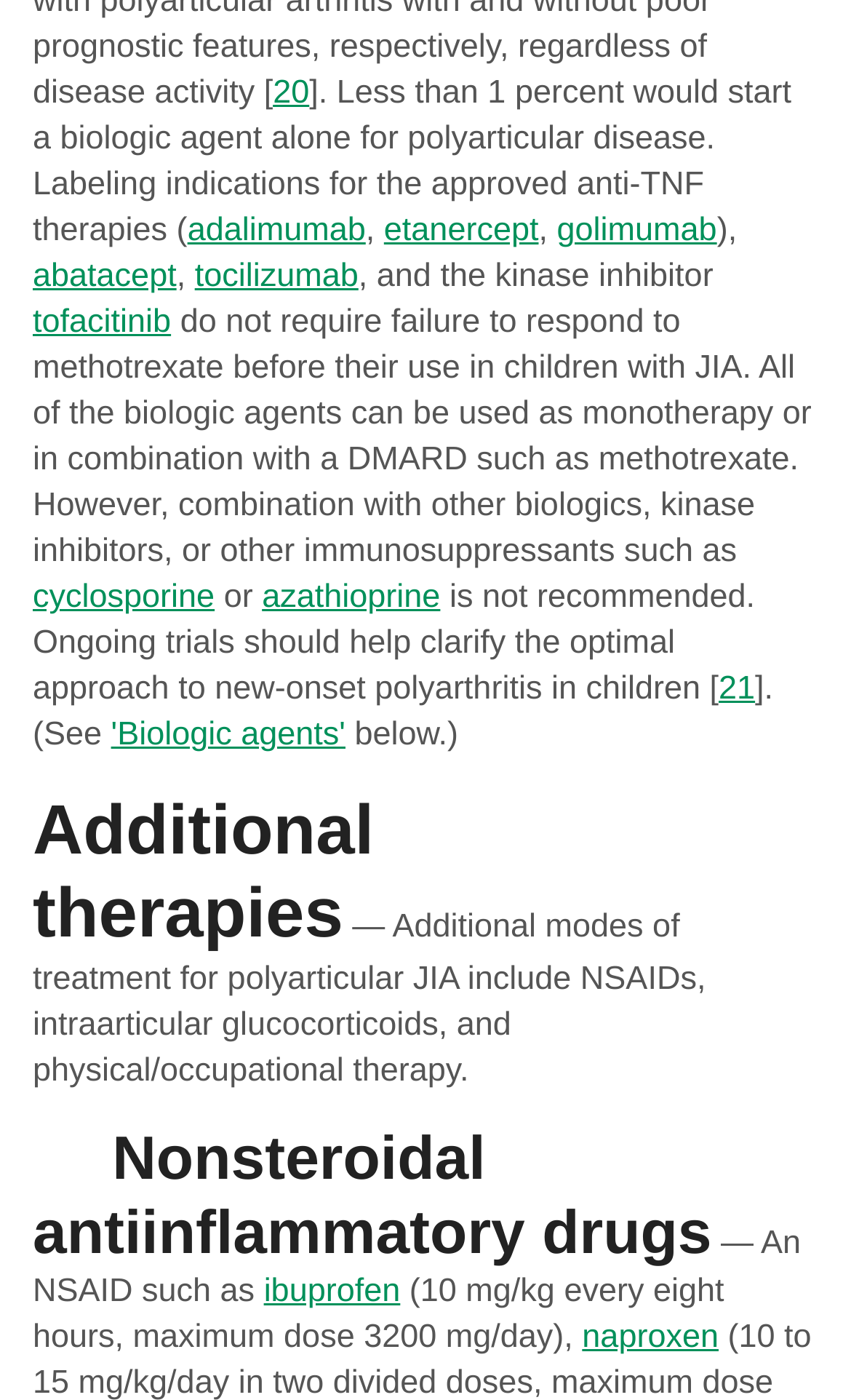Locate the coordinates of the bounding box for the clickable region that fulfills this instruction: "Click on tofacitinib".

[0.038, 0.217, 0.201, 0.244]